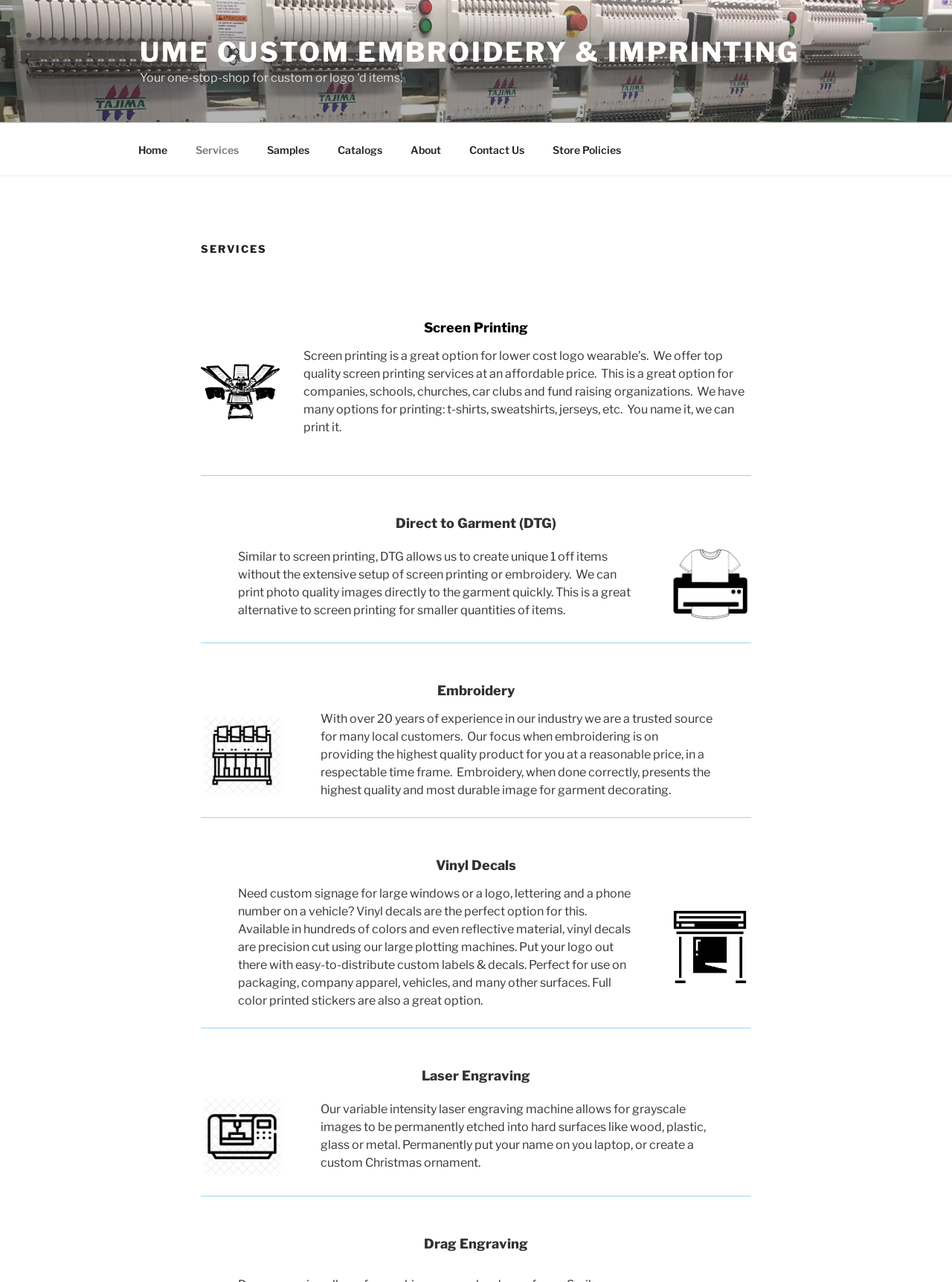Please locate the bounding box coordinates of the element that needs to be clicked to achieve the following instruction: "Click on the 'Contact Us' link". The coordinates should be four float numbers between 0 and 1, i.e., [left, top, right, bottom].

[0.479, 0.102, 0.564, 0.131]